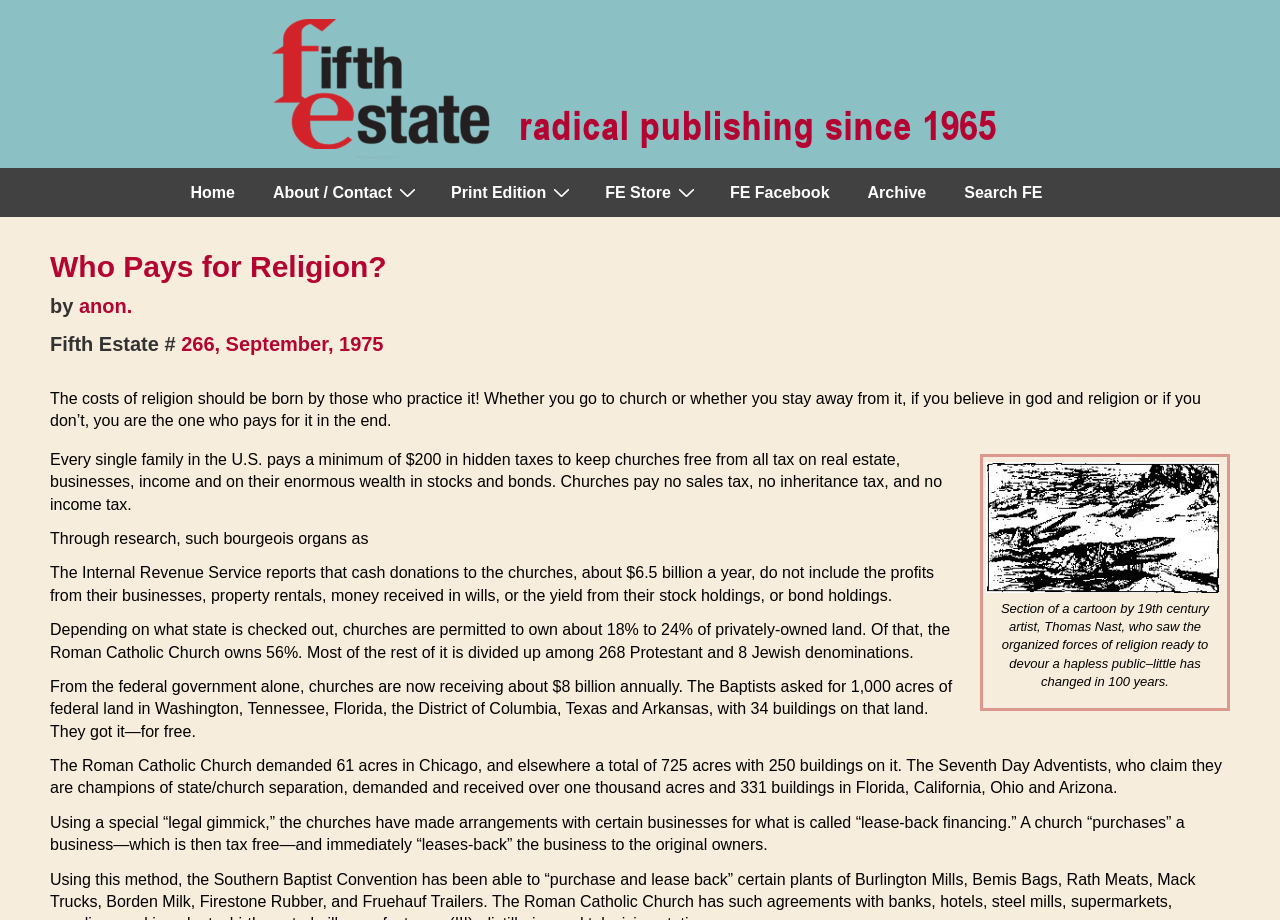What percentage of privately-owned land do churches own?
Give a detailed explanation using the information visible in the image.

The text on the webpage states that 'Depending on what state is checked out, churches are permitted to own about 18% to 24% of privately-owned land.'